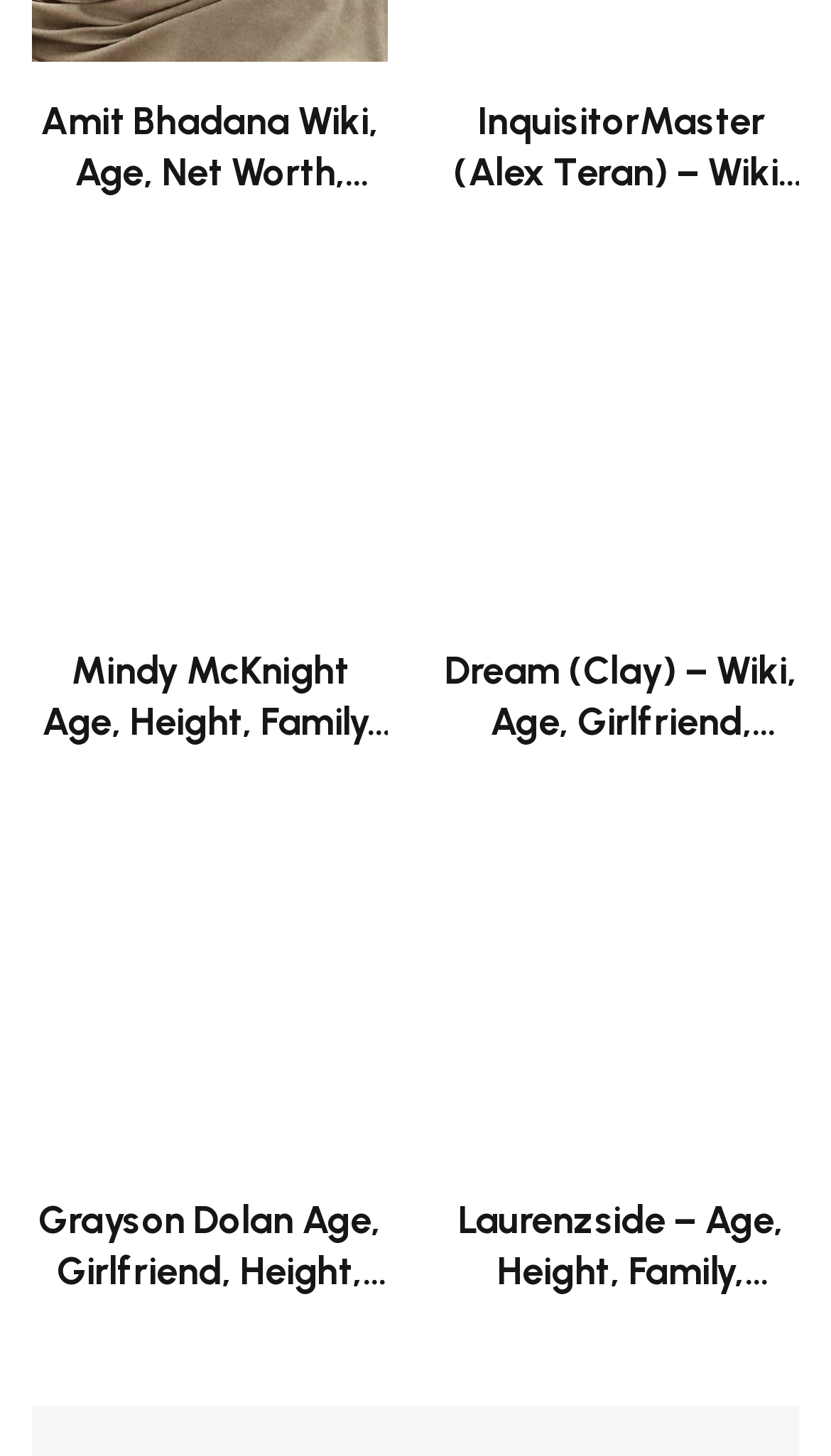Please identify the bounding box coordinates of the clickable area that will allow you to execute the instruction: "Read about InquisitorMaster".

[0.546, 0.067, 0.968, 0.278]